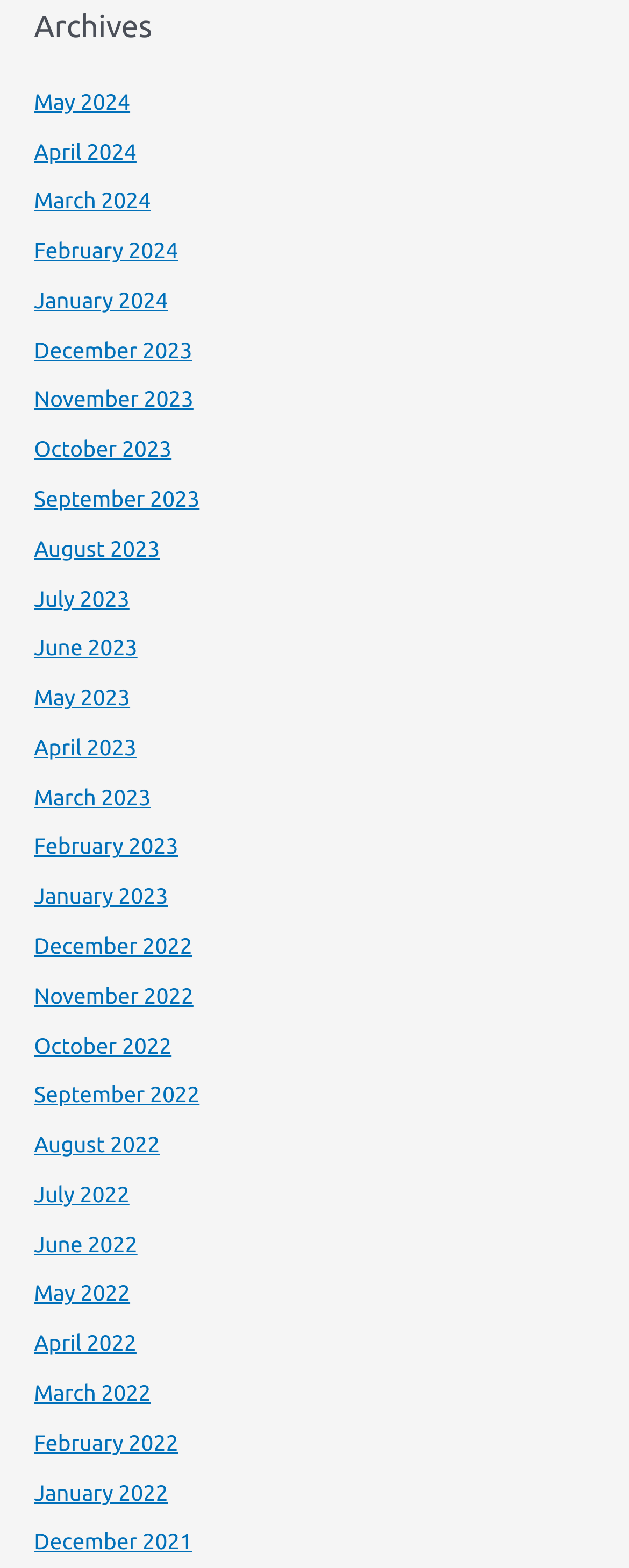What is the latest month listed in the archives?
Answer the question based on the image using a single word or a brief phrase.

May 2024